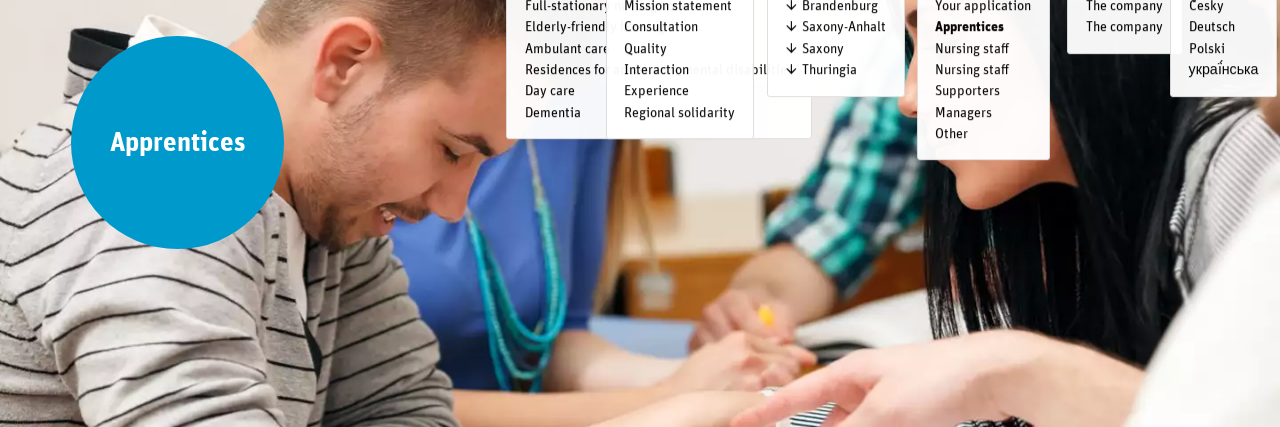Explain the image in a detailed and descriptive way.

The image showcases a dynamic scene featuring apprentices engaged in a collaborative learning activity. A close-up view captures two individuals intently focused on their work, symbolizing dedication and the pursuit of knowledge in their respective fields. Surrounding them is a vibrant visual context, enriched by blue and white text overlays that prominently highlight the theme "Apprentices." This image clearly represents the commitment to training and development within a supportive environment, reflecting the values and opportunities offered by the institution. The setting conveys a sense of unity and teamwork, essential elements in the education and integration of apprentices into their professional trajectories.